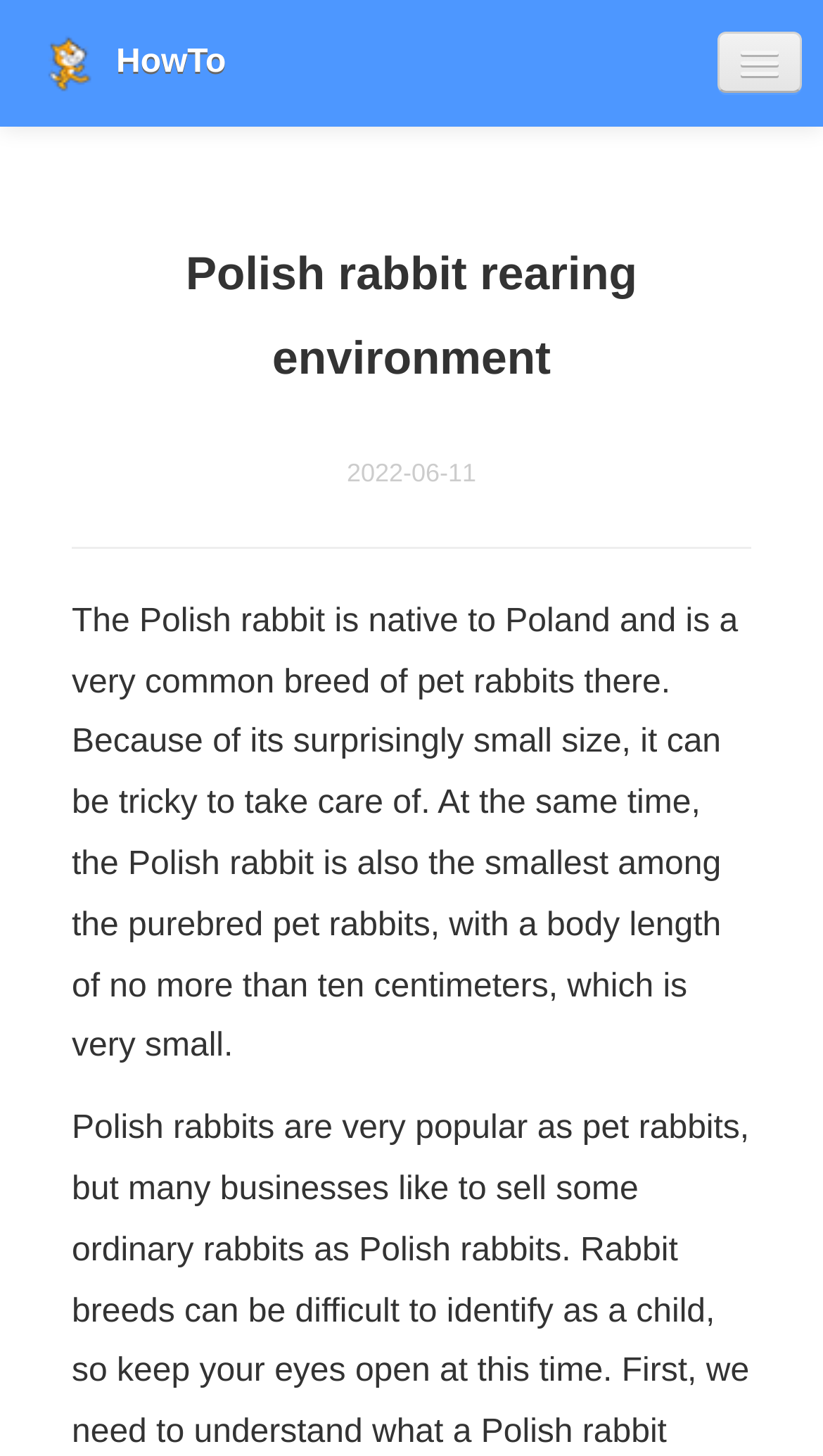Please provide a brief answer to the question using only one word or phrase: 
What is the maximum body length of the Polish rabbit?

ten centimeters